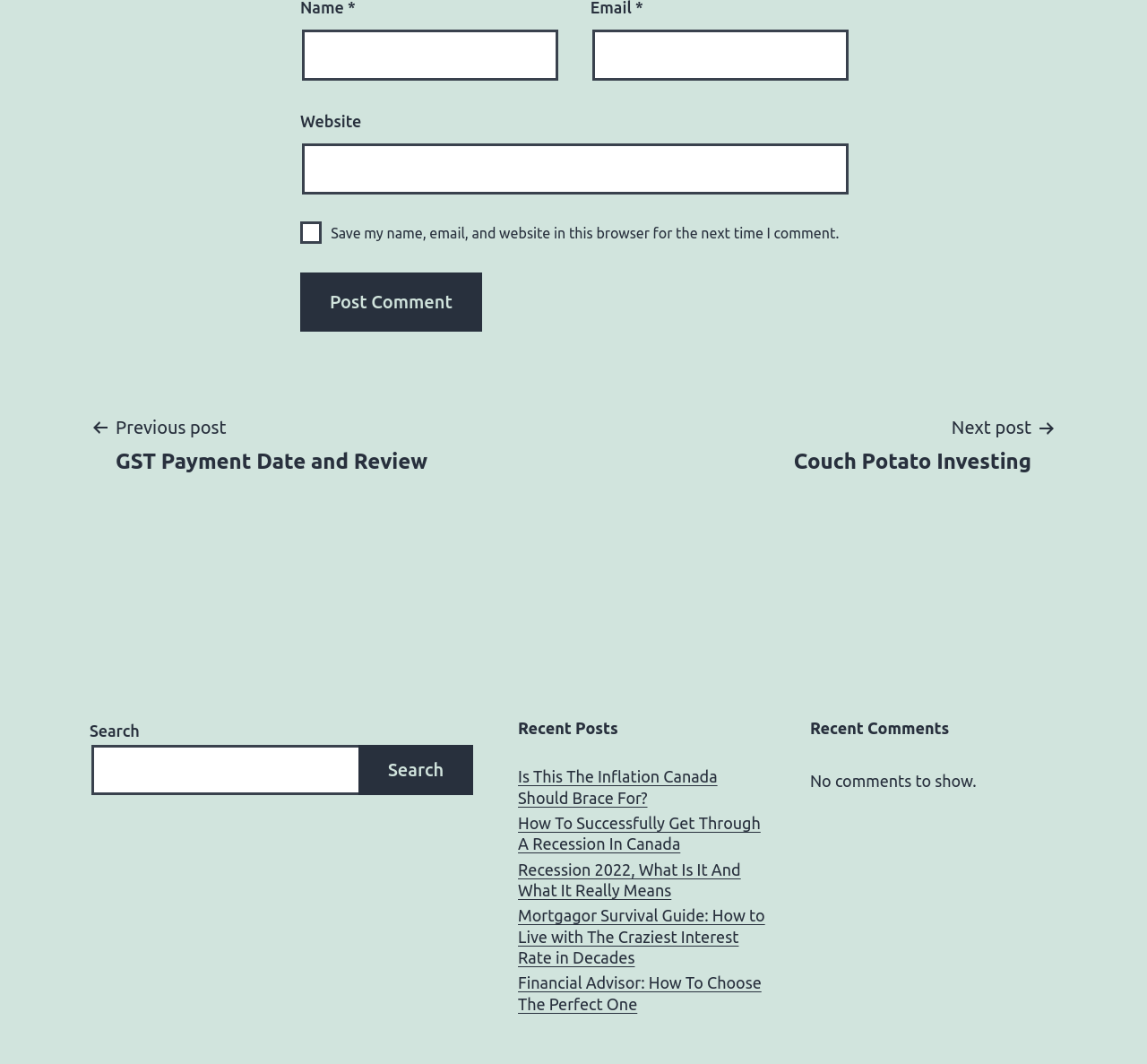Highlight the bounding box coordinates of the element that should be clicked to carry out the following instruction: "Post a comment". The coordinates must be given as four float numbers ranging from 0 to 1, i.e., [left, top, right, bottom].

[0.262, 0.256, 0.42, 0.312]